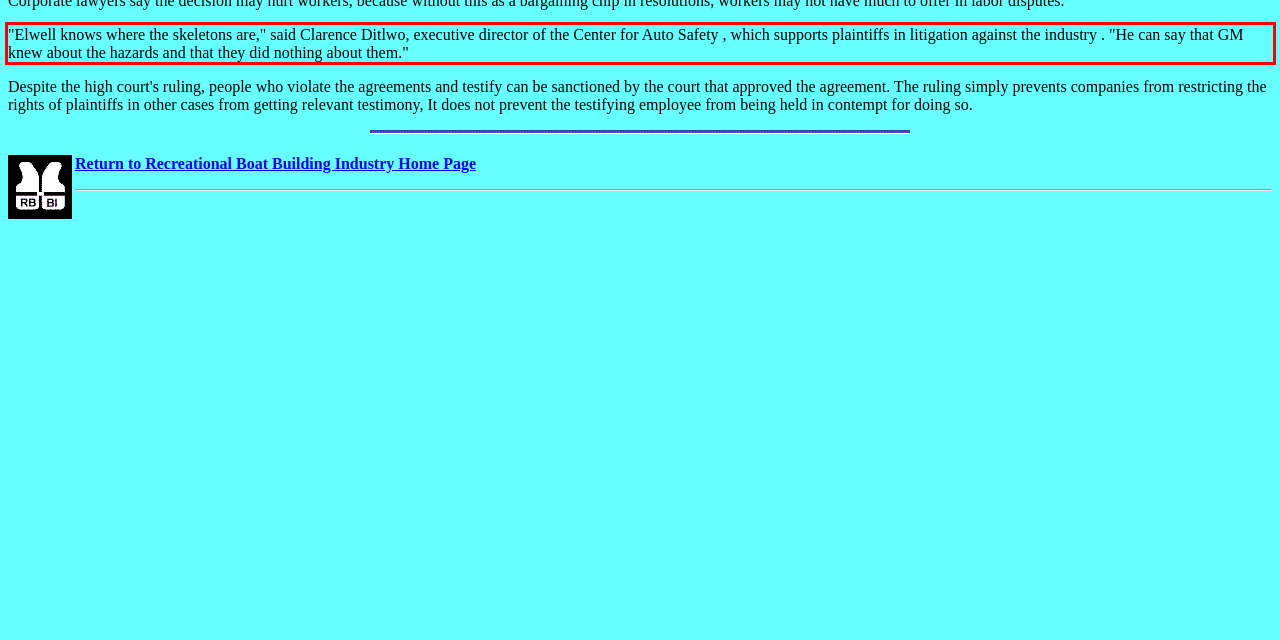Please identify and extract the text from the UI element that is surrounded by a red bounding box in the provided webpage screenshot.

"Elwell knows where the skeletons are," said Clarence Ditlwo, executive director of the Center for Auto Safety , which supports plaintiffs in litigation against the industry . "He can say that GM knew about the hazards and that they did nothing about them."